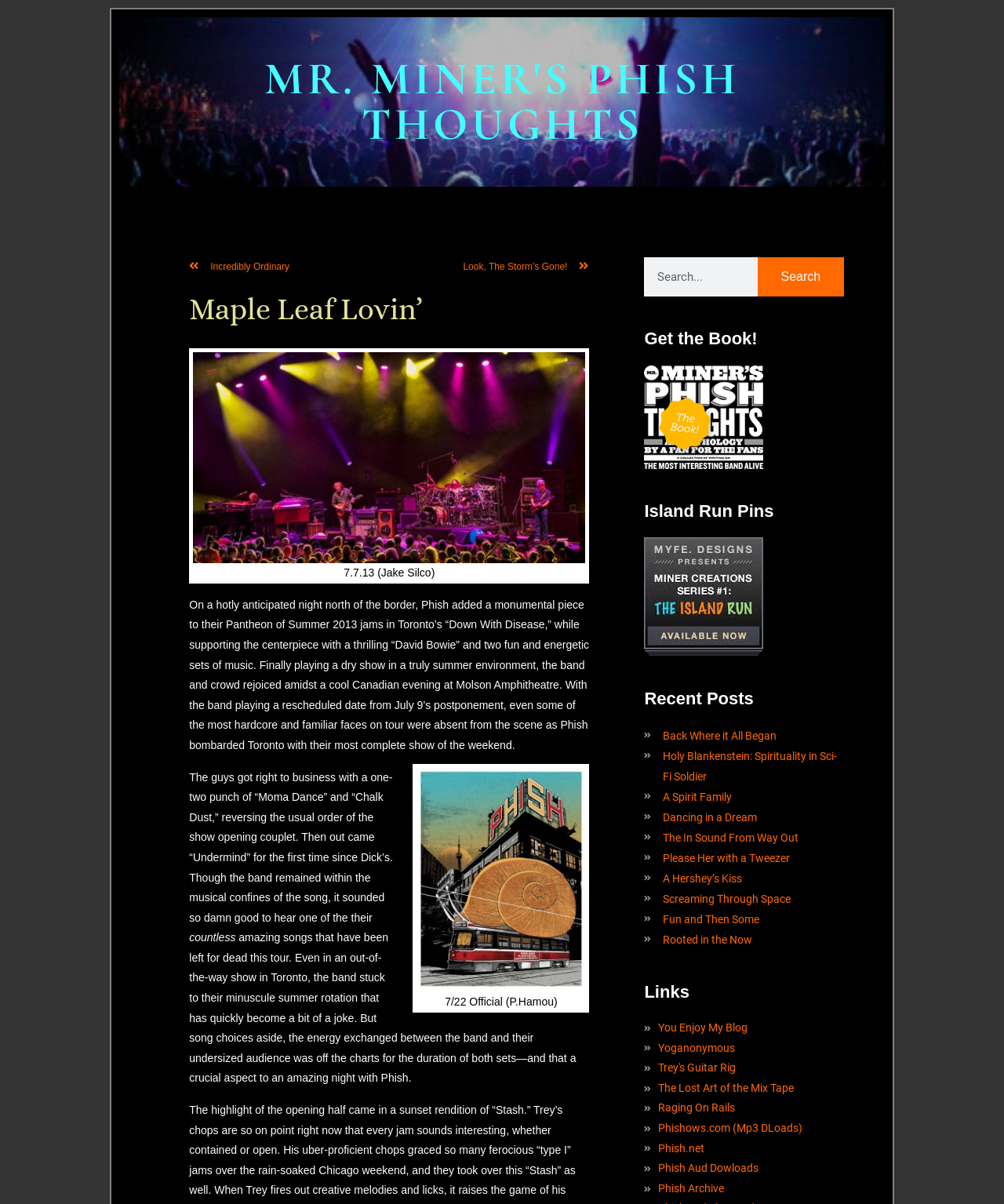Identify the bounding box of the UI element that matches this description: "Phish Archive".

[0.642, 0.979, 0.84, 0.996]